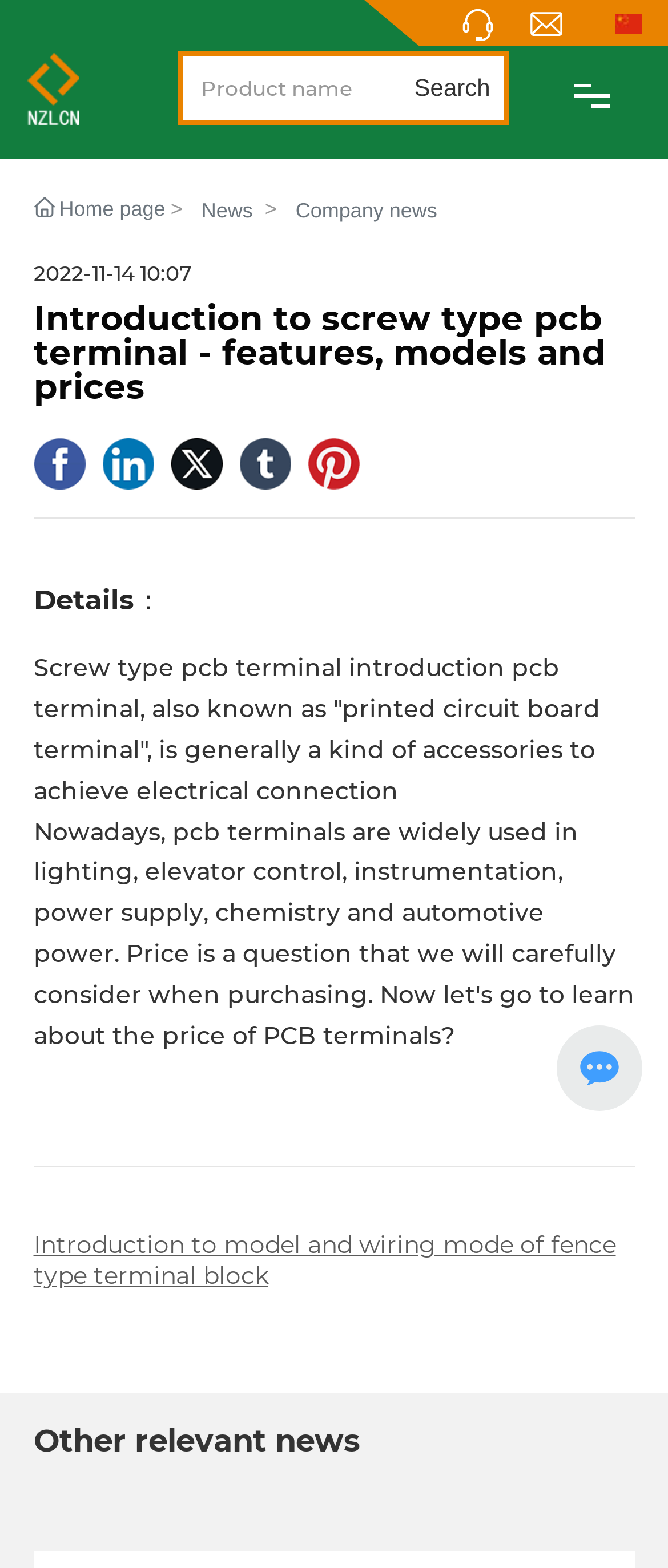What is the position of the 'PRODUCTS' link on the webpage? Examine the screenshot and reply using just one word or a brief phrase.

Top-left